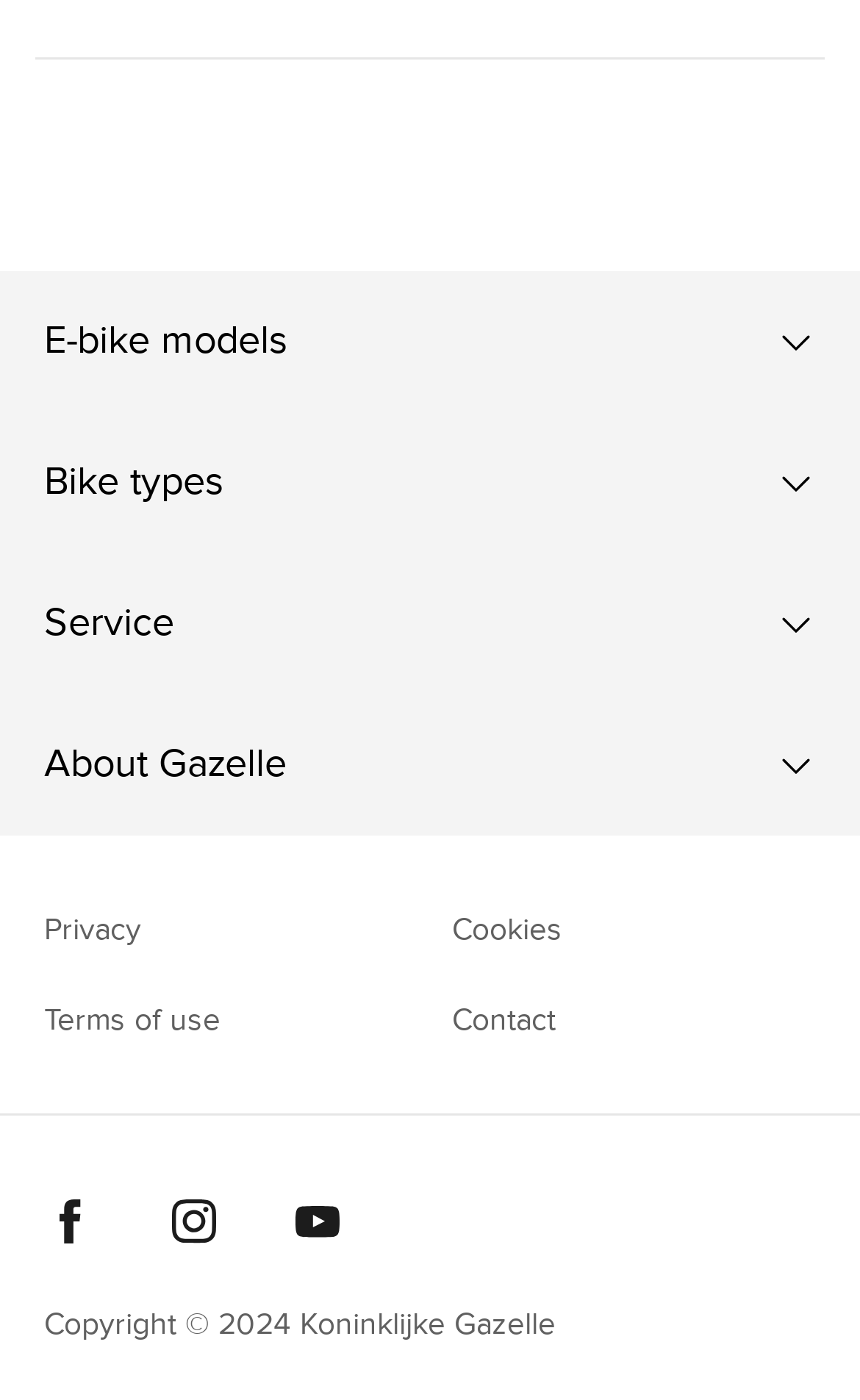Identify the bounding box coordinates necessary to click and complete the given instruction: "Open dropdown for Bike types".

[0.0, 0.294, 1.0, 0.395]